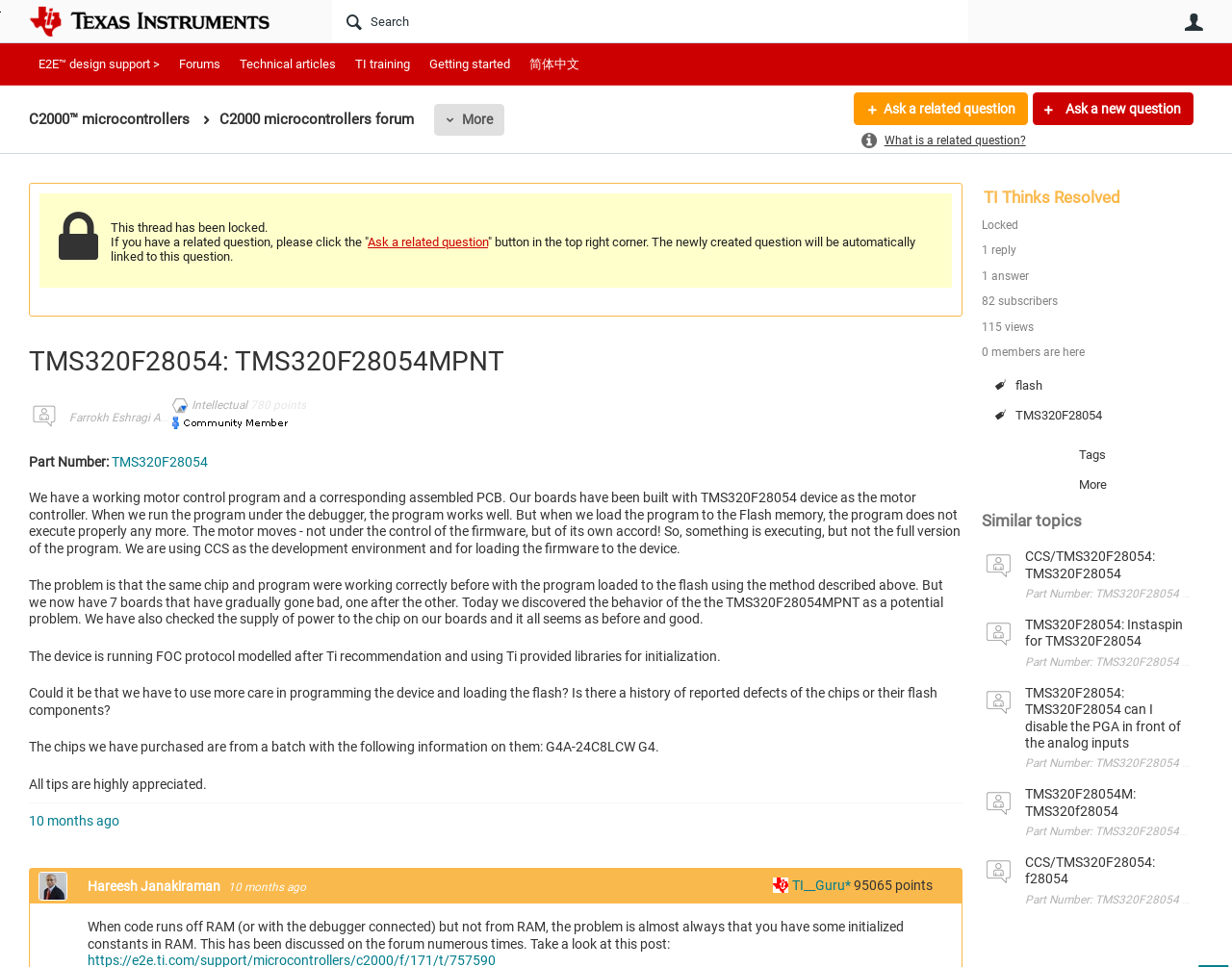Show the bounding box coordinates for the element that needs to be clicked to execute the following instruction: "View the thread details". Provide the coordinates in the form of four float numbers between 0 and 1, i.e., [left, top, right, bottom].

[0.023, 0.358, 0.781, 0.391]